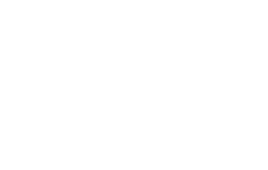Describe every important feature and element in the image comprehensively.

The image showcases a product related to advanced environmental testing equipment. It appears in the context of a section labeled "RELATED PRODUCTS," indicating that it is part of a curated selection of items offered by a company specializing in testing chambers such as those for corrosion, UV exposure, and temperature variations. The setting suggests an emphasis on accuracy and reliable measurements in environmental testing, aiming to serve industries that require precise conditions for evaluating material durability.